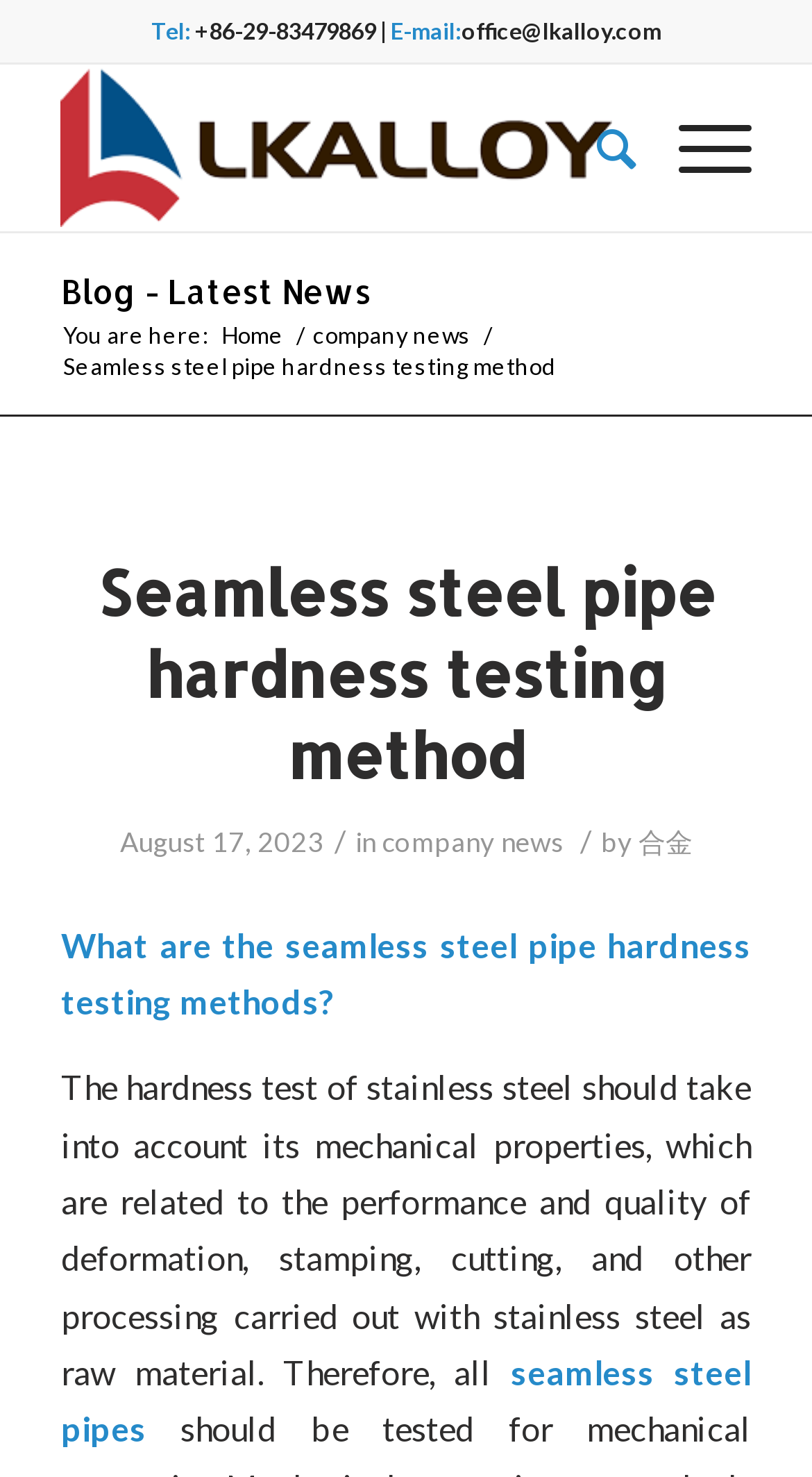What is the date of the current webpage?
Please respond to the question thoroughly and include all relevant details.

I found the date by looking at the middle section of the webpage, where the article is located. The date is listed next to the title of the article, and it indicates when the article was published.